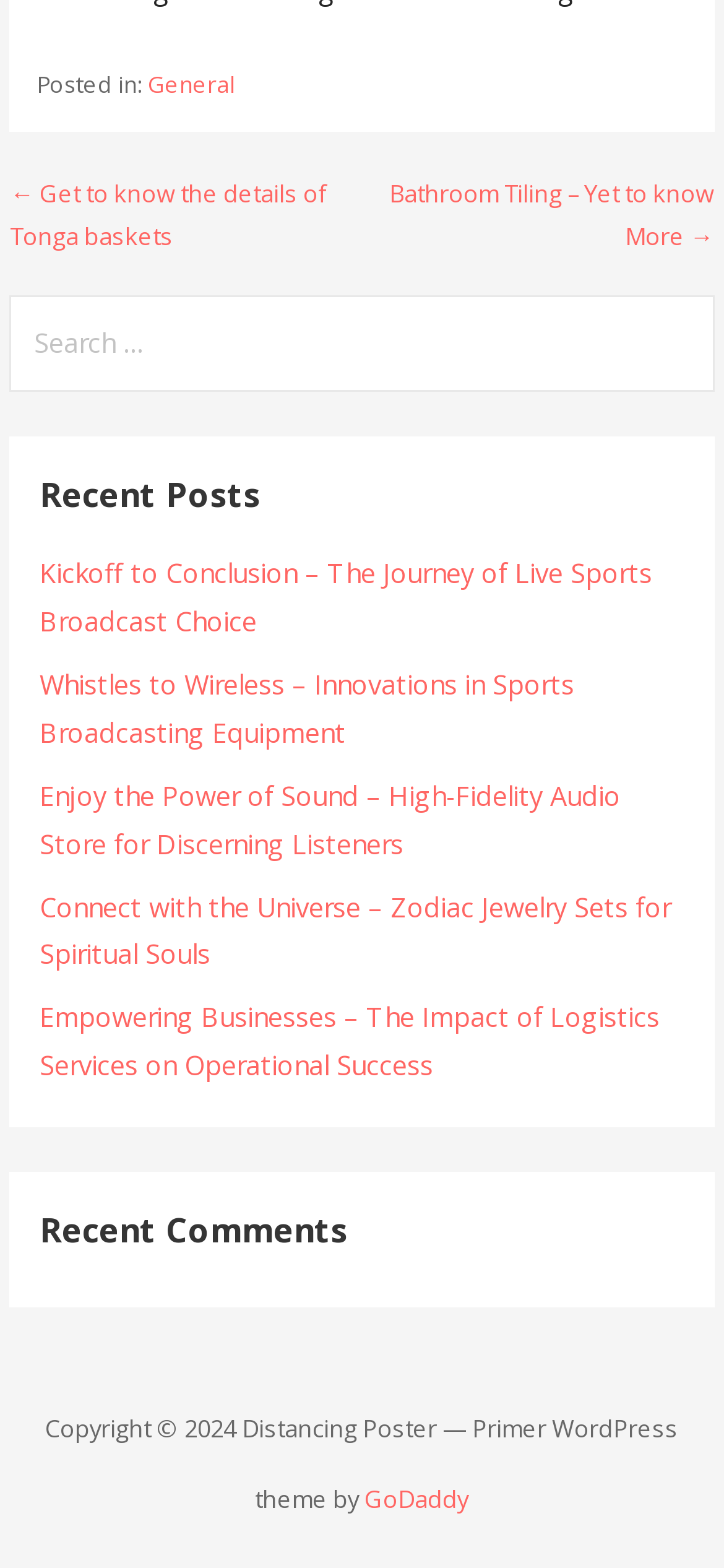What is the purpose of the search box?
Use the screenshot to answer the question with a single word or phrase.

Search for posts